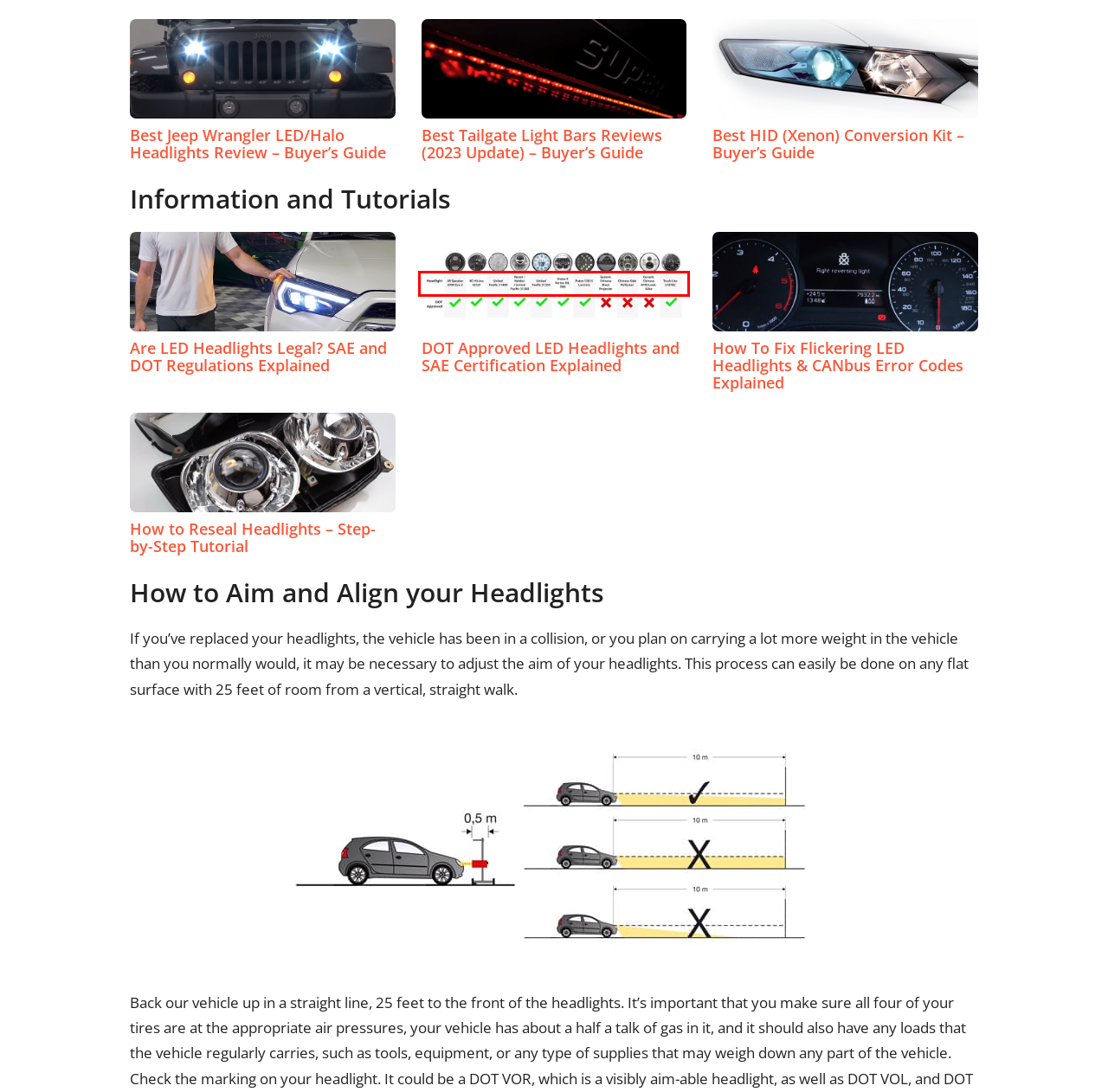You are looking at a webpage screenshot with a red bounding box around an element. Pick the description that best matches the new webpage after interacting with the element in the red bounding box. The possible descriptions are:
A. DOT Approved LED Headlights - Legal Regulations EXPLAINED
B. Best HID Xenon Conversion Kits (Summer 2023) - Buyer’s Guide
C. Are LED Headlights Legal in the US? Regulations Explained
D. Best Jeep Wrangler LED Headlights Reviews (Summer 2021): LED and HALO
E. Automotive Fluids
F. How to Reseal Headlights - A Step-by-Step Tutorial
G. How To Fix Flickering LED Headlights & CANbus Error Codes (Explained)
H. Best Tailgate Light Bars Reviews: LED, Sequential, Strobe (Summer 2023) | 10CarBest

A